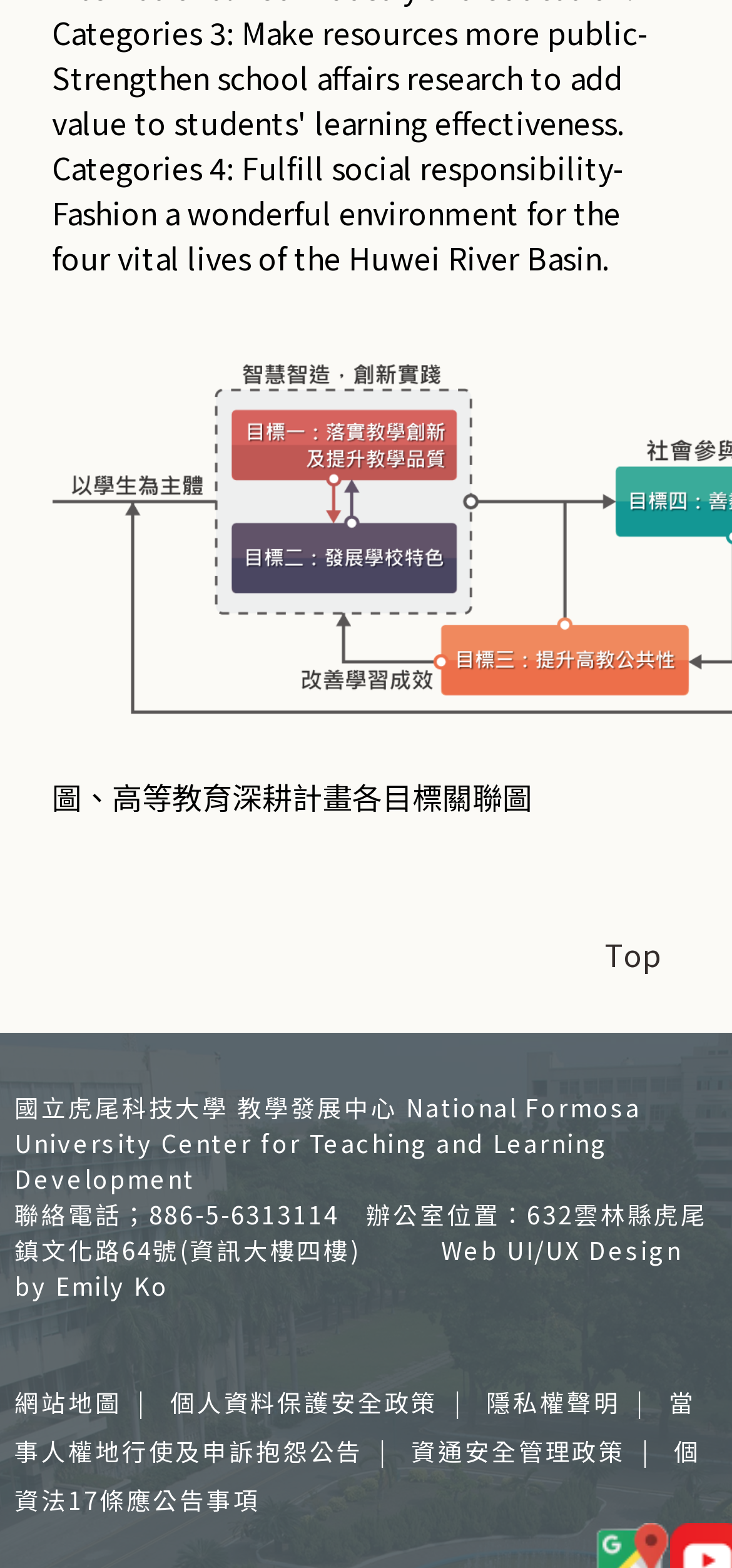What is the theme of the categories mentioned?
Analyze the image and deliver a detailed answer to the question.

The theme of the categories mentioned can be found in the static text element located at the top of the webpage, which reads 'Categories 4: Fulfill social responsibility- Fashion a wonderful environment for the four vital lives of the Huwei River Basin'.